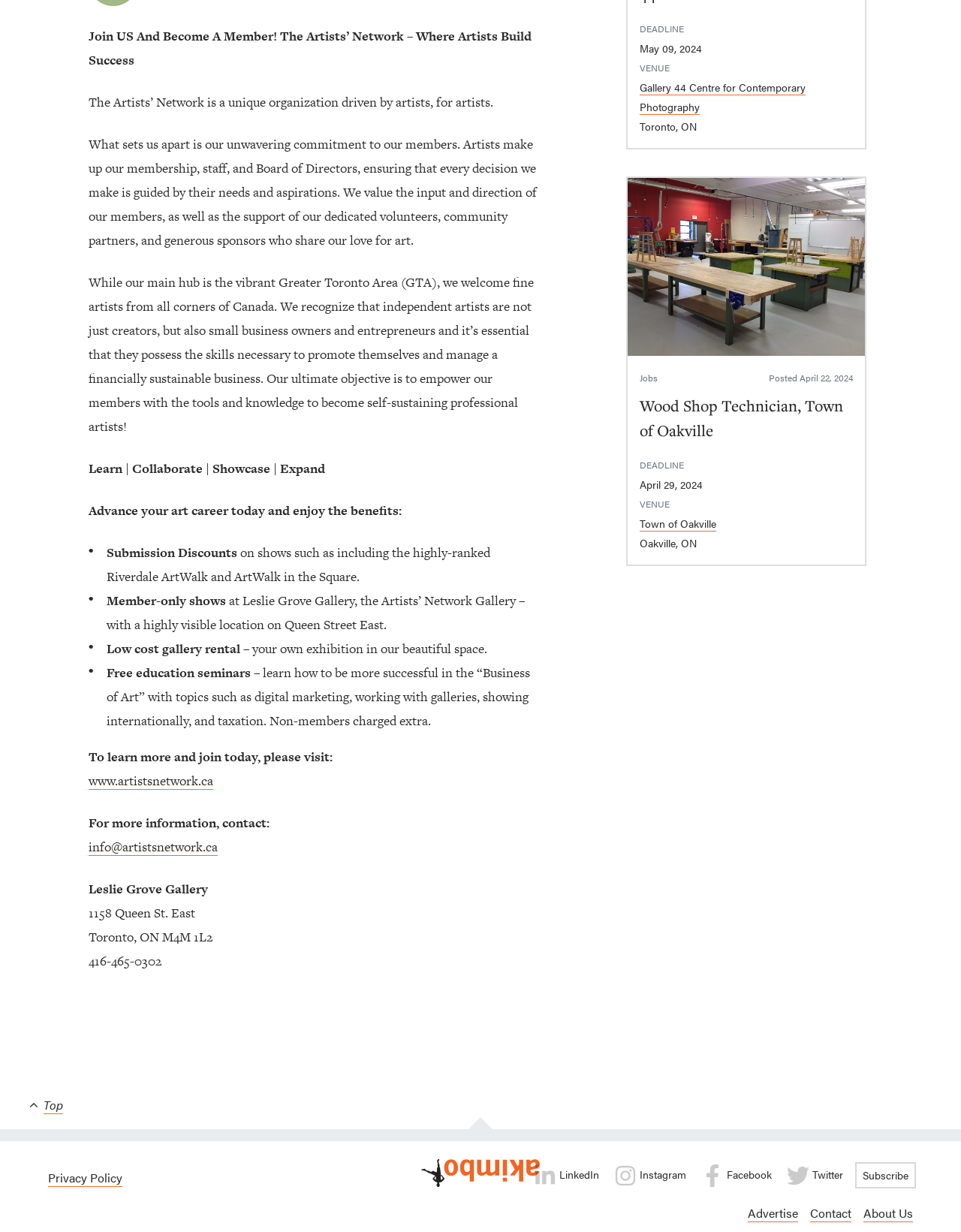What is the name of the organization?
Respond with a short answer, either a single word or a phrase, based on the image.

The Artists' Network